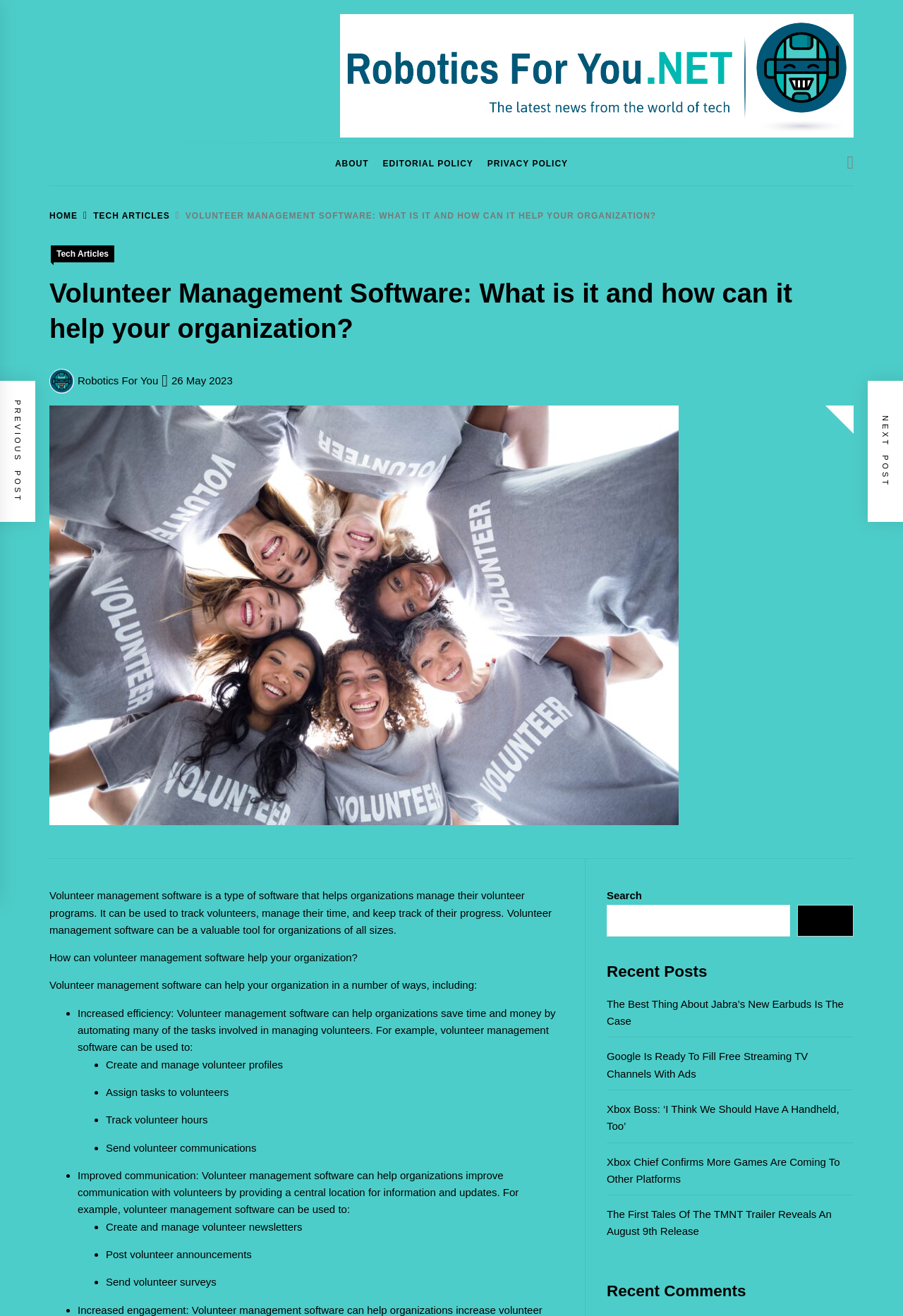Locate the bounding box coordinates of the area you need to click to fulfill this instruction: 'Learn about tech articles'. The coordinates must be in the form of four float numbers ranging from 0 to 1: [left, top, right, bottom].

[0.056, 0.187, 0.127, 0.2]